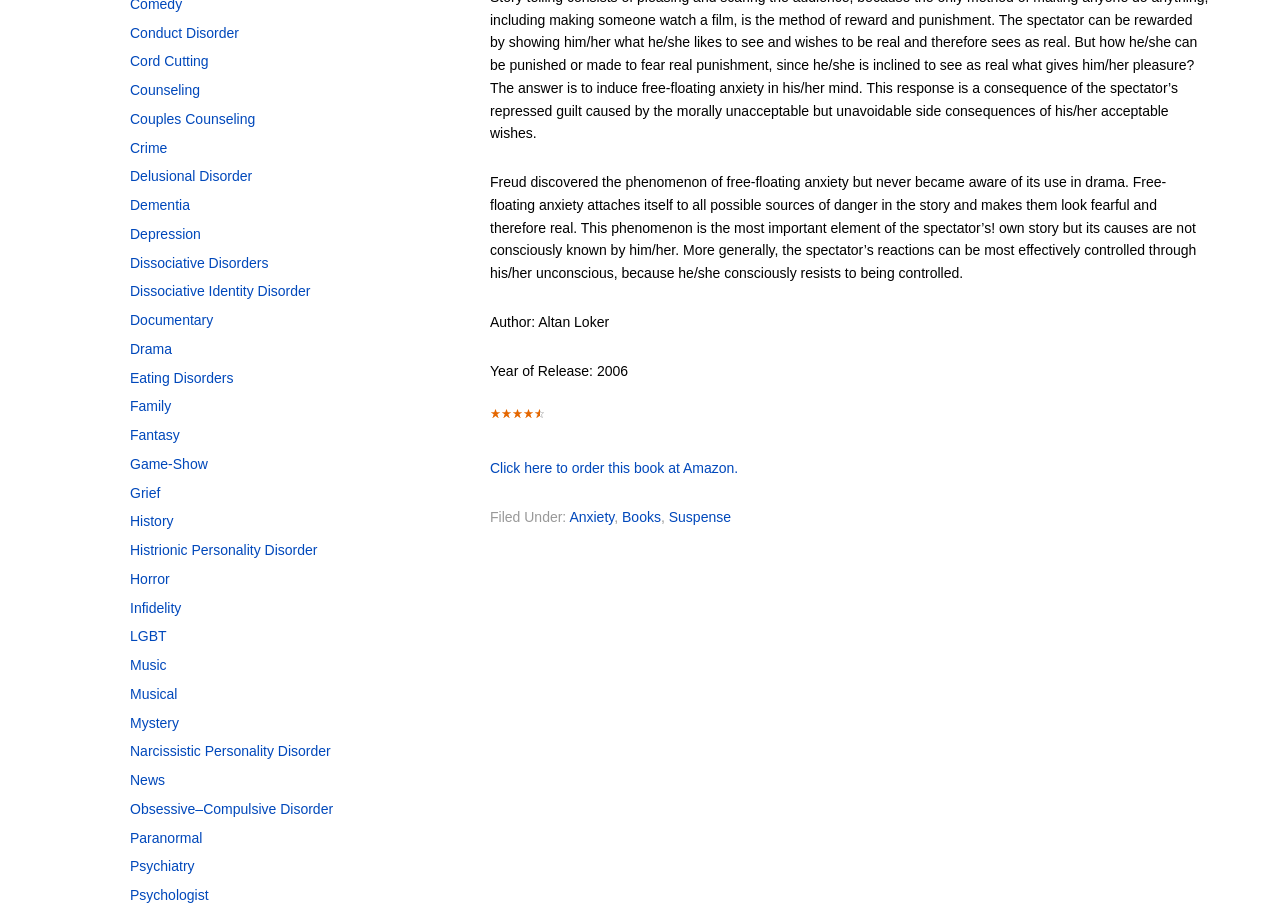Please provide a comprehensive answer to the question below using the information from the image: What is the author of the book?

The author of the book is mentioned in the static text element with ID 142, which is located at coordinates [0.383, 0.344, 0.476, 0.361] and contains the text 'Author: Altan Loker'.